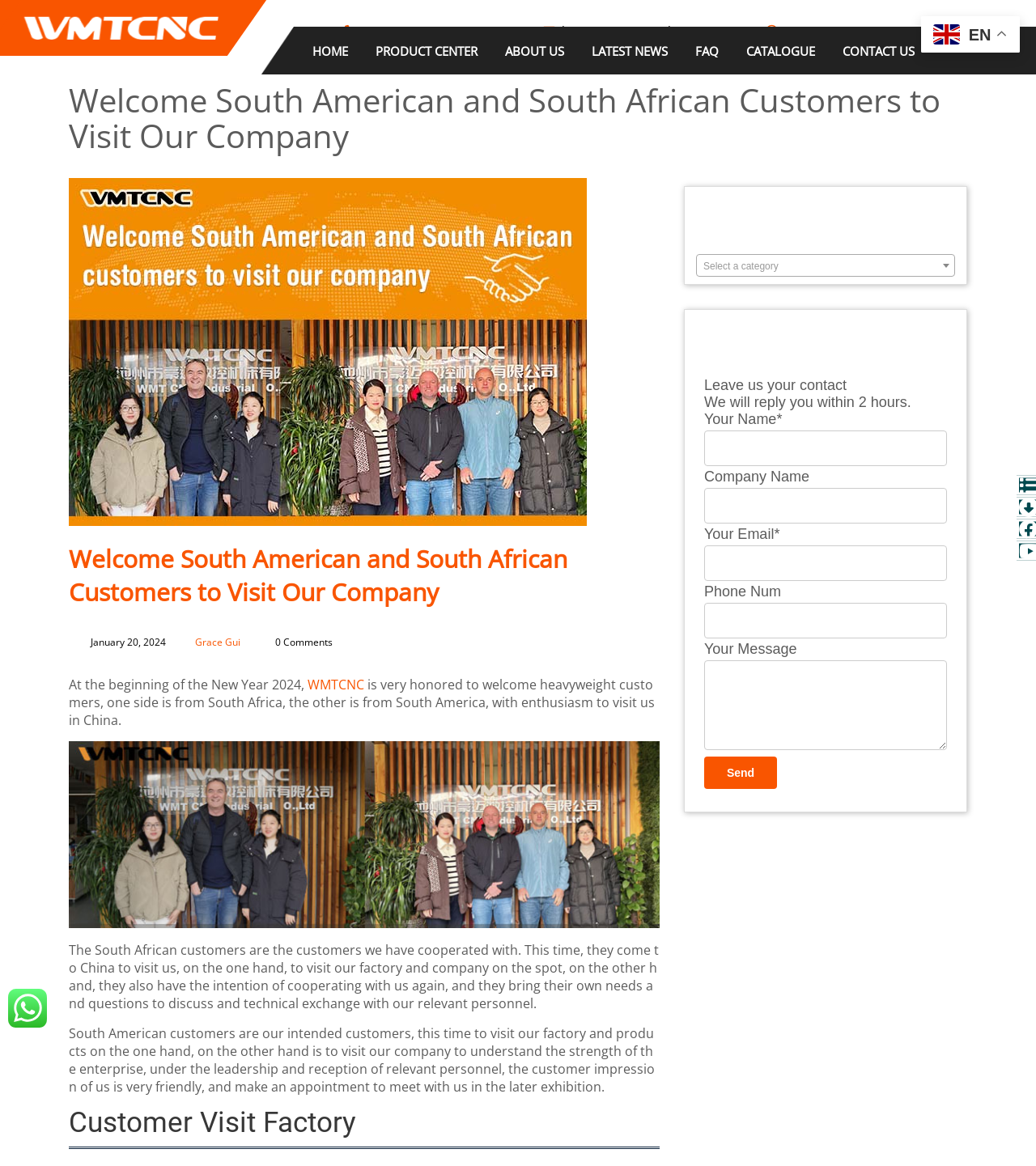Given the content of the image, can you provide a detailed answer to the question?
What is the language of the webpage?

I inferred this from the 'EN' text on the top right corner of the webpage, which suggests that the language of the webpage is English.